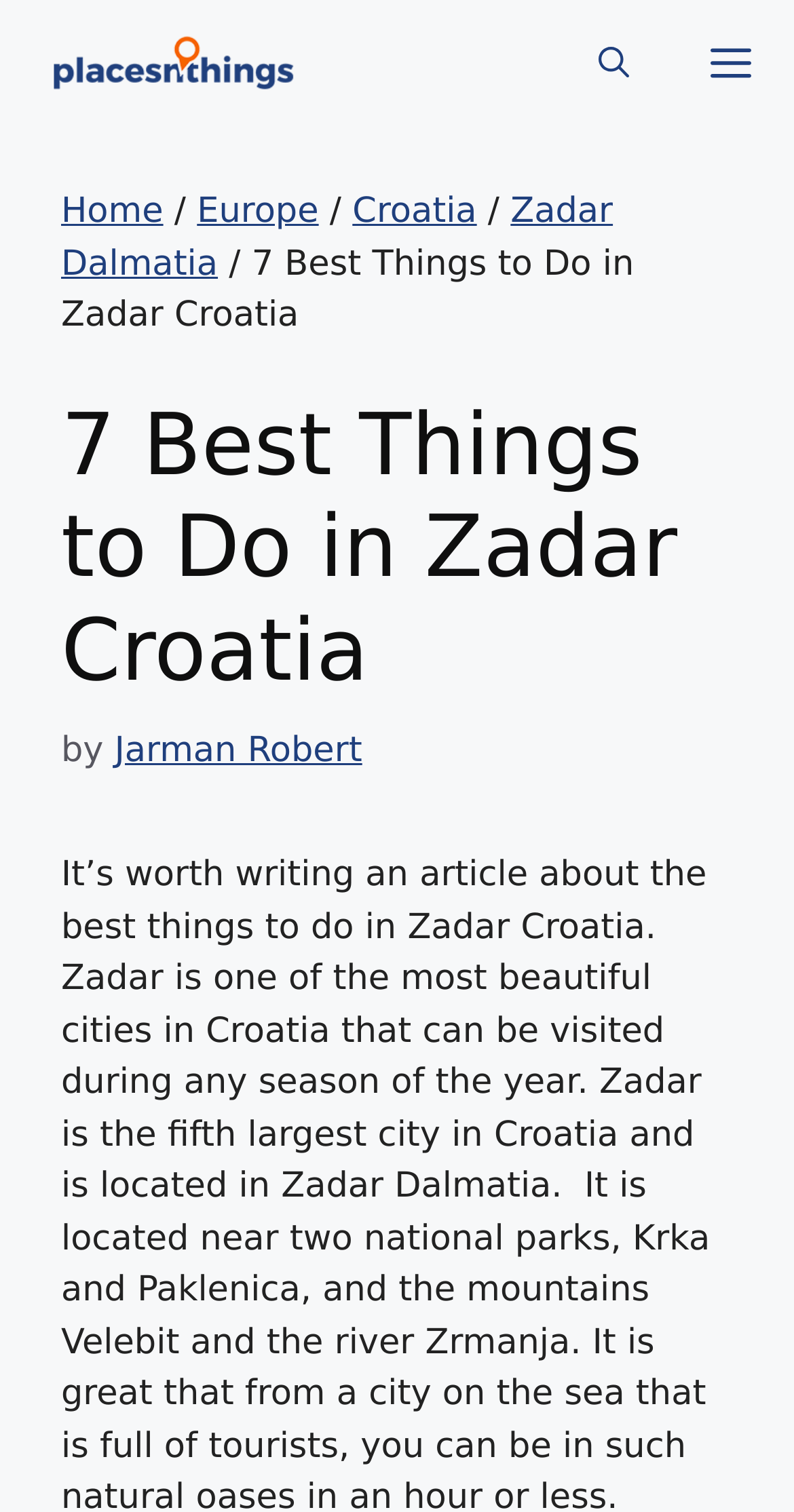What is the main topic of the article?
Please elaborate on the answer to the question with detailed information.

I read the heading of the article content section and found that the main topic is '7 Best Things to Do in Zadar Croatia'.